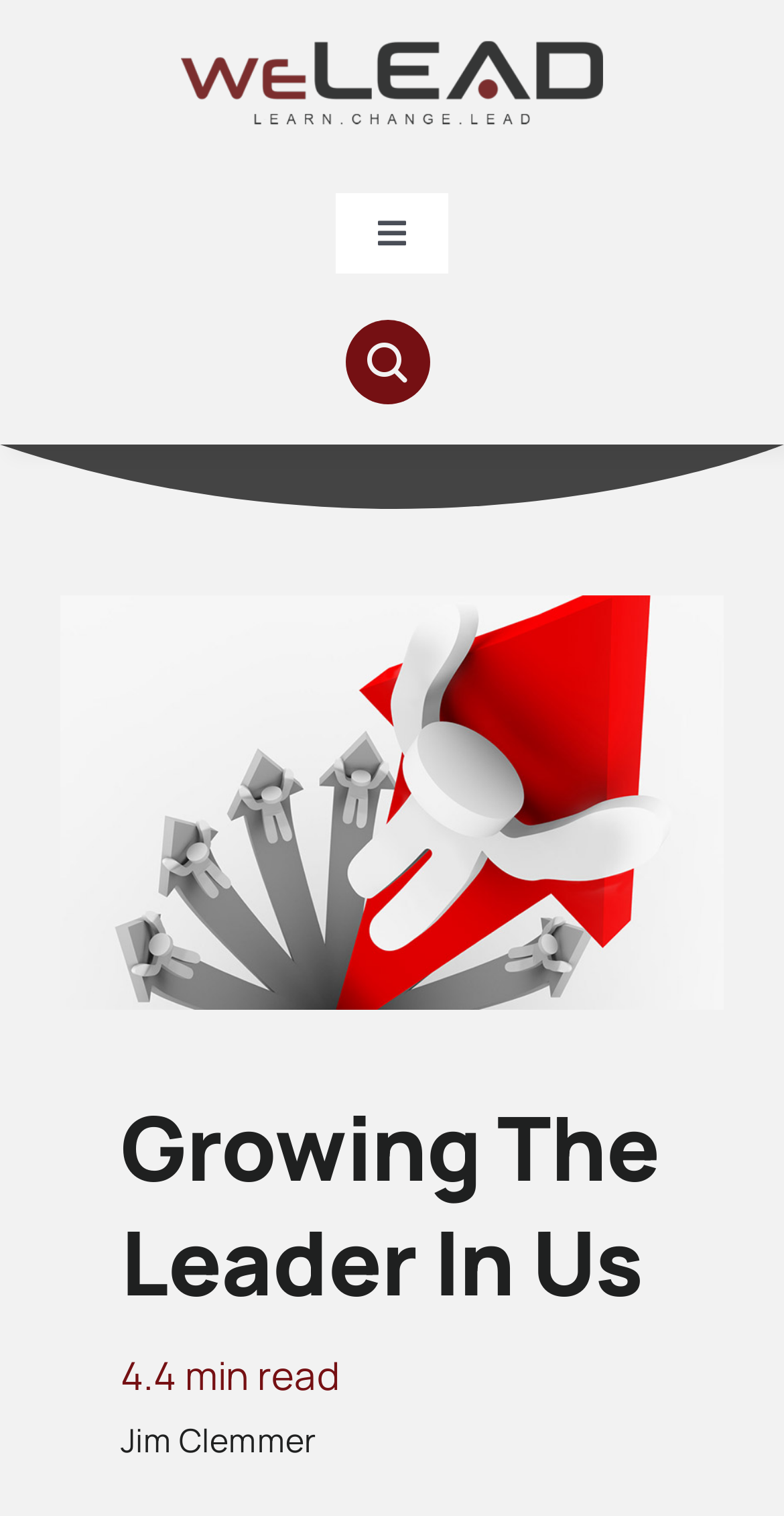Identify the main heading of the webpage and provide its text content.

Growing The Leader In Us